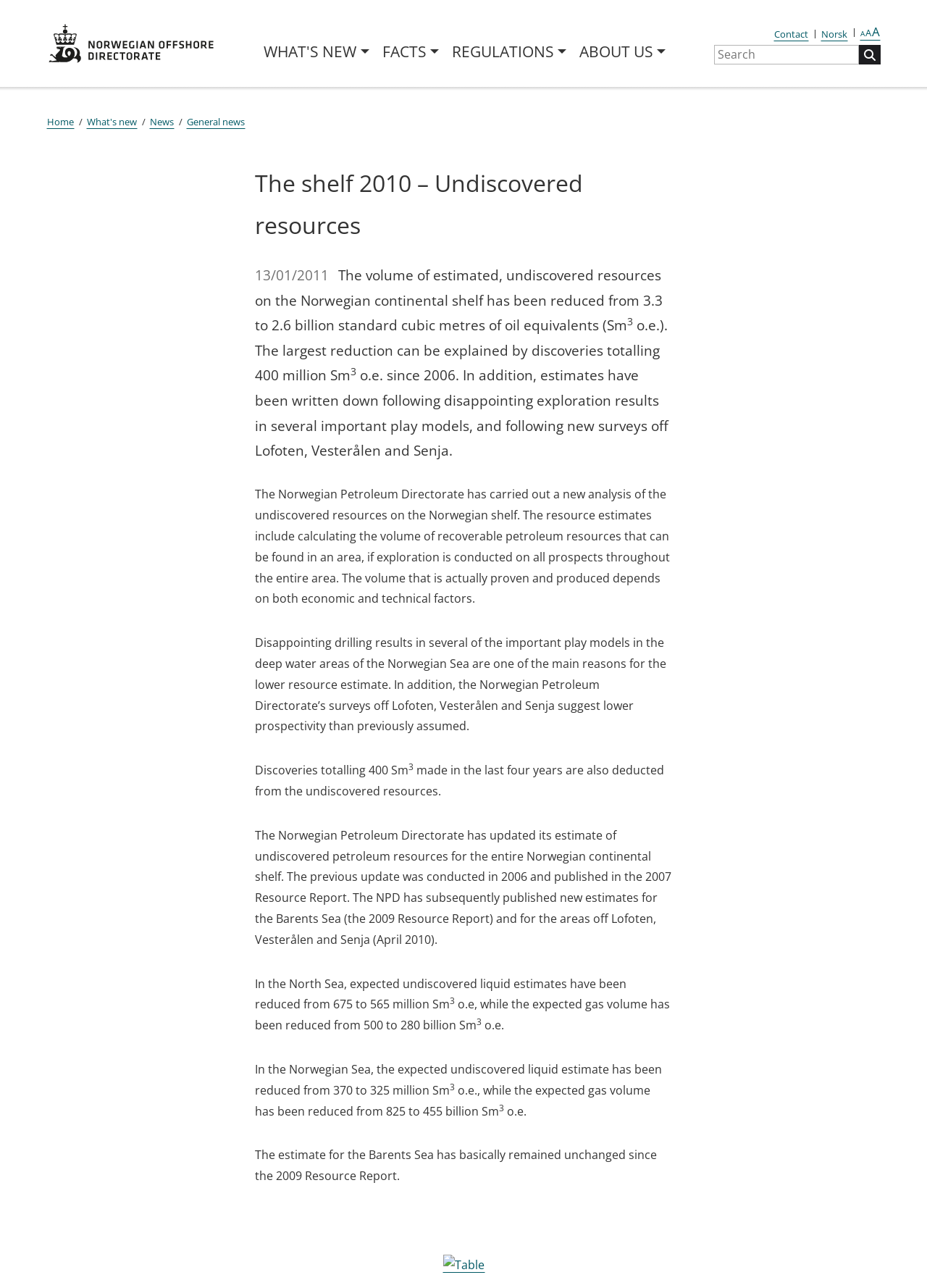Answer the question in a single word or phrase:
What is the date of the news article?

13/01/2011